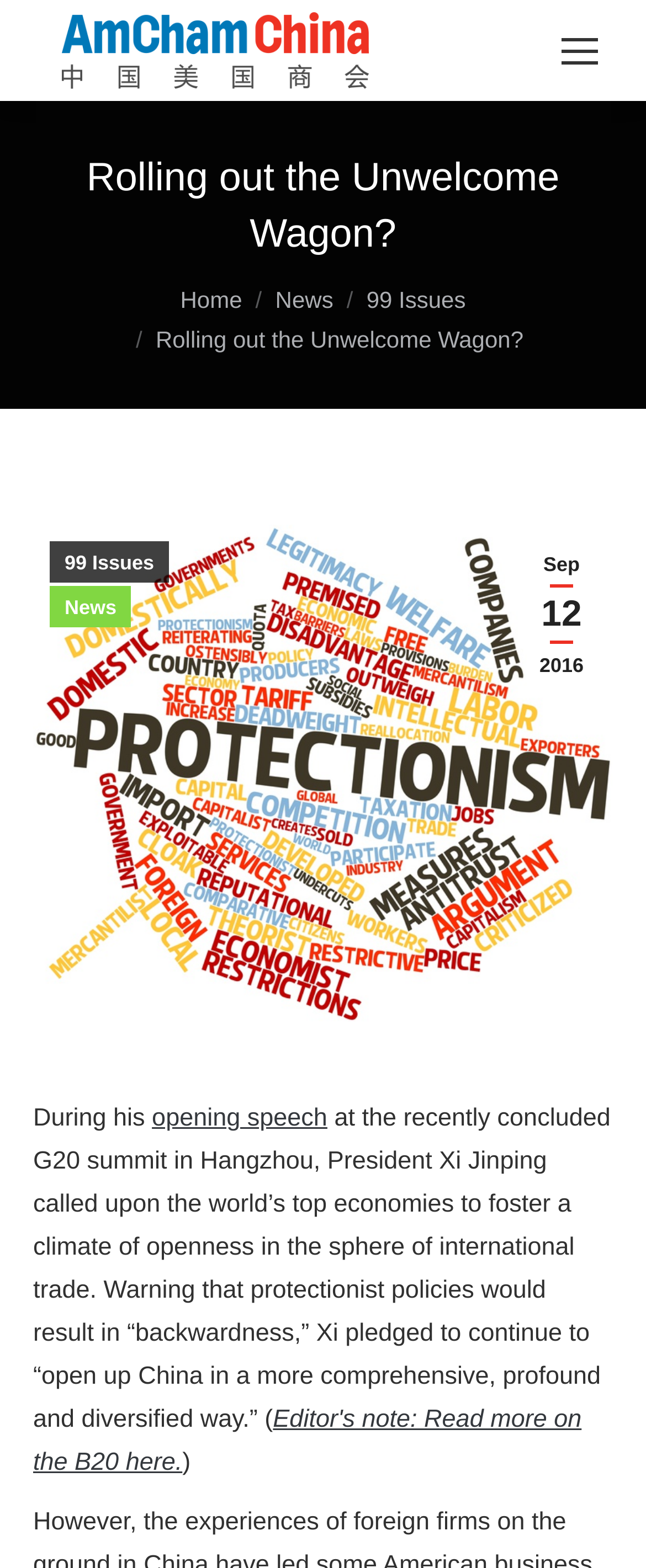Using the element description News, predict the bounding box coordinates for the UI element. Provide the coordinates in (top-left x, top-left y, bottom-right x, bottom-right y) format with values ranging from 0 to 1.

[0.426, 0.183, 0.516, 0.2]